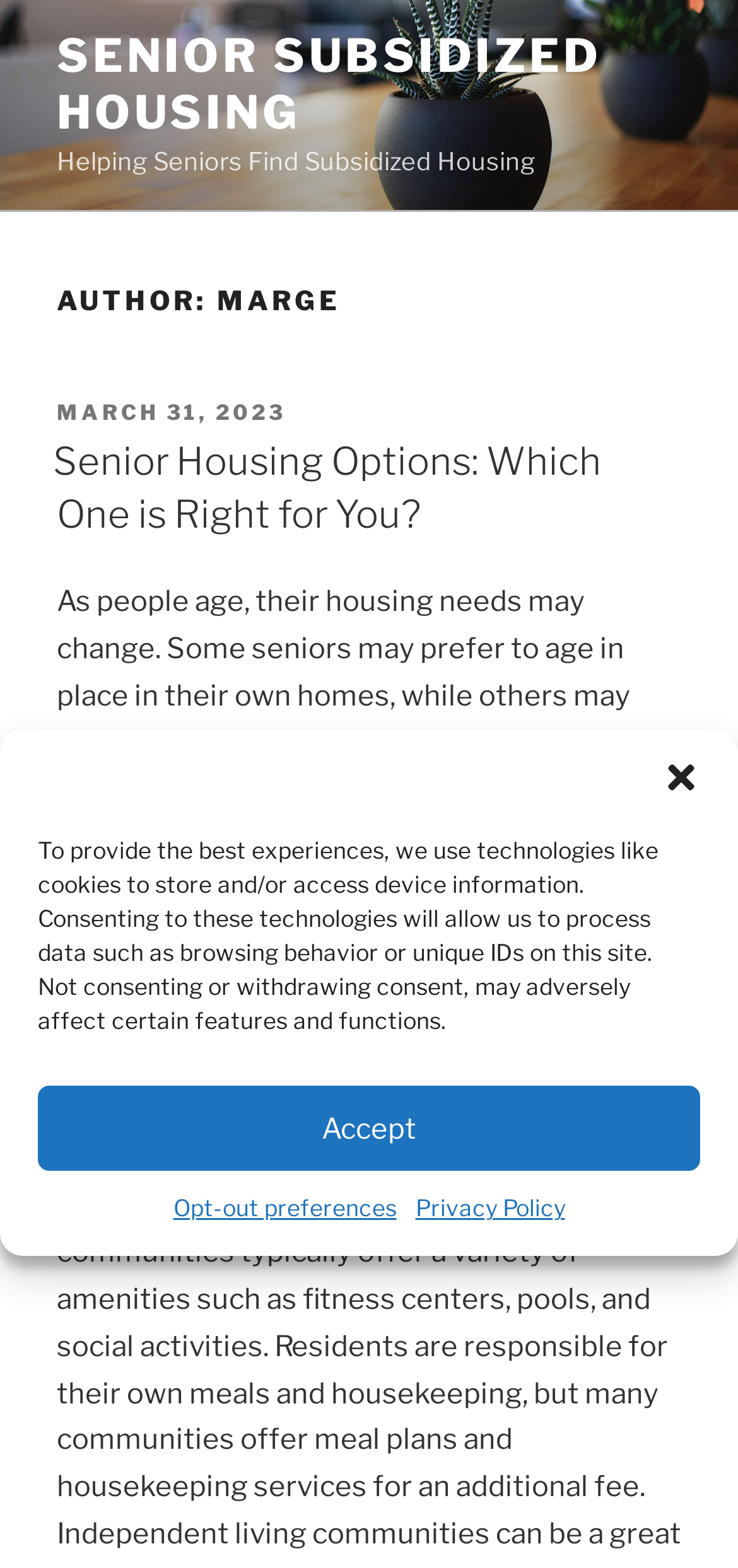Determine the bounding box for the UI element that matches this description: "Senior Subsidized Housing".

[0.077, 0.018, 0.814, 0.089]